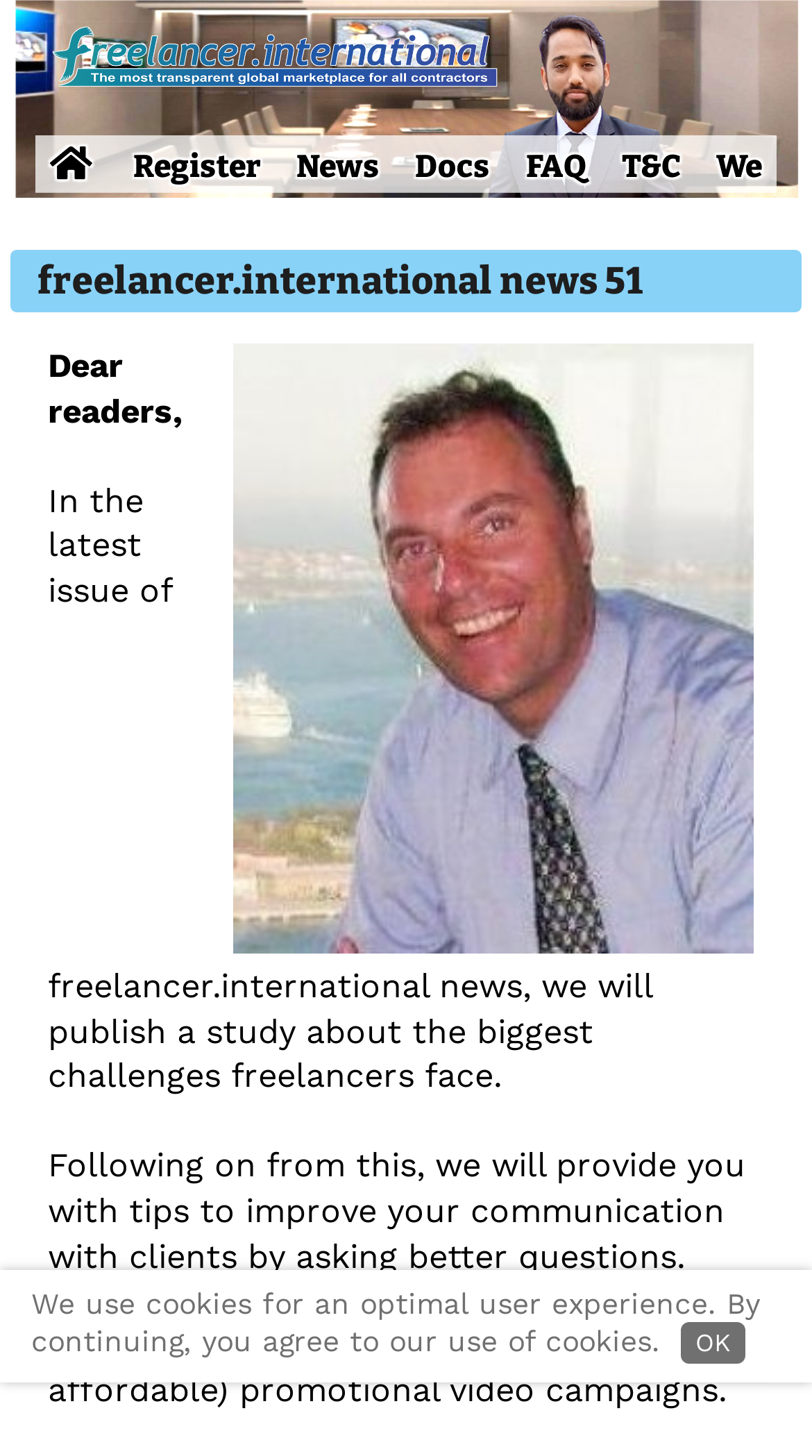Determine the bounding box coordinates of the clickable region to execute the instruction: "Visit freelancer.international". The coordinates should be four float numbers between 0 and 1, denoted as [left, top, right, bottom].

[0.056, 0.023, 0.623, 0.05]